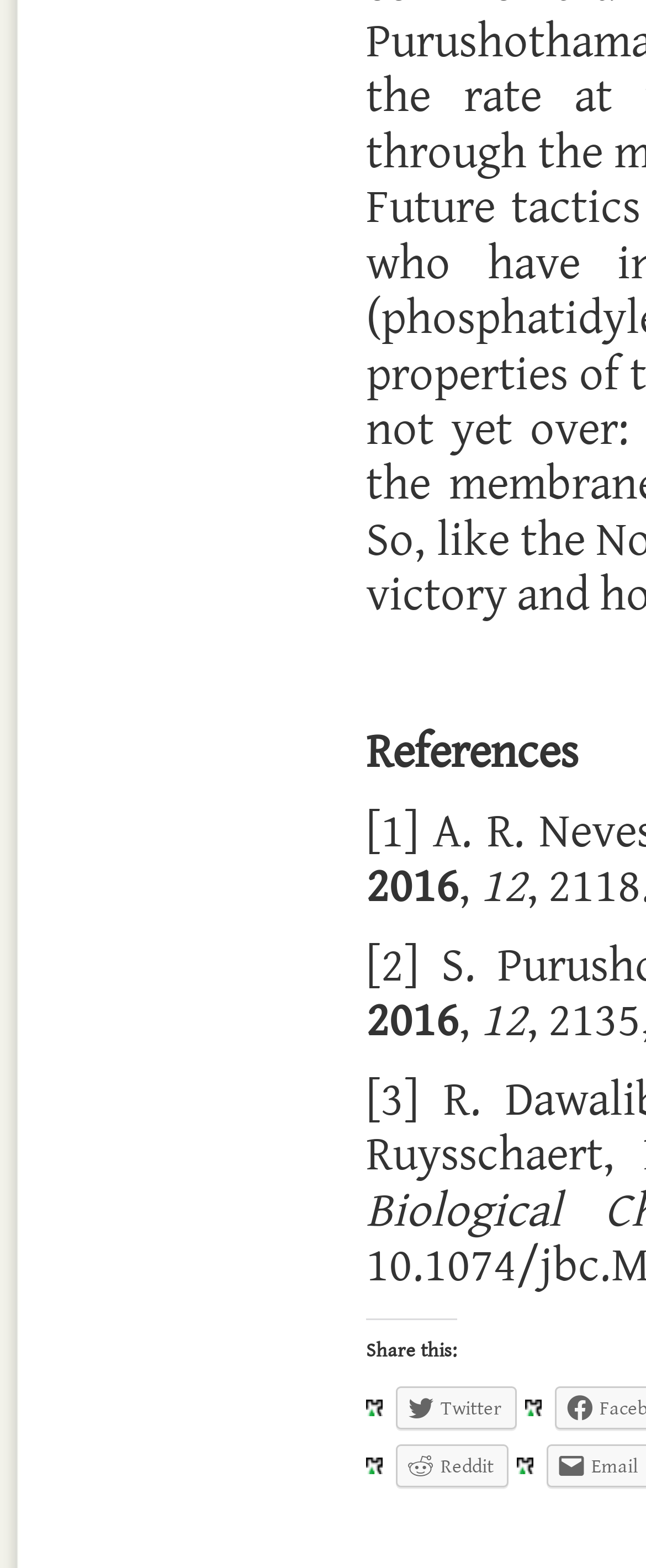What is the purpose of the links at the bottom?
Please provide a single word or phrase as the answer based on the screenshot.

Share this